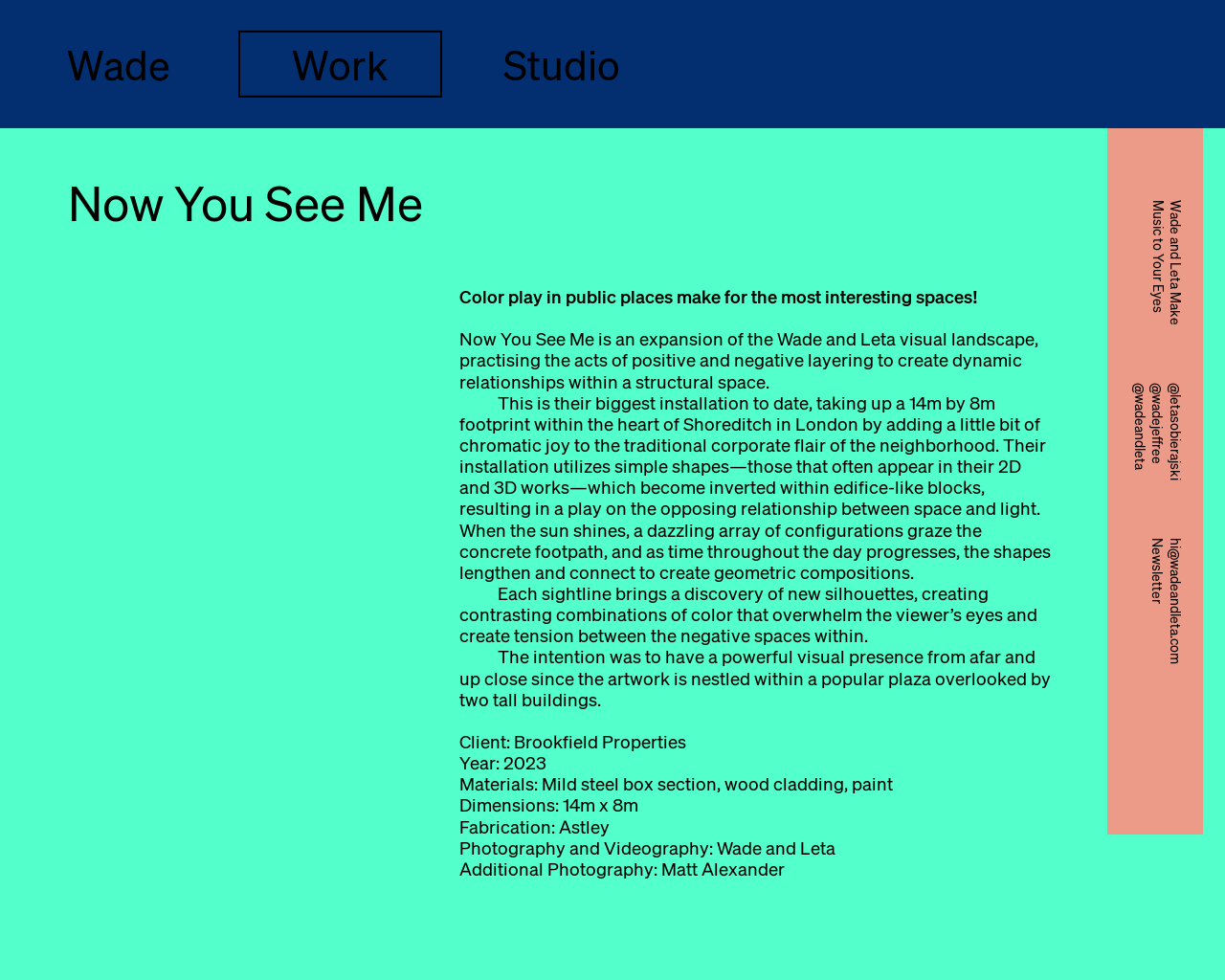Please find the bounding box coordinates of the clickable region needed to complete the following instruction: "View the Studio page". The bounding box coordinates must consist of four float numbers between 0 and 1, i.e., [left, top, right, bottom].

[0.375, 0.031, 0.542, 0.1]